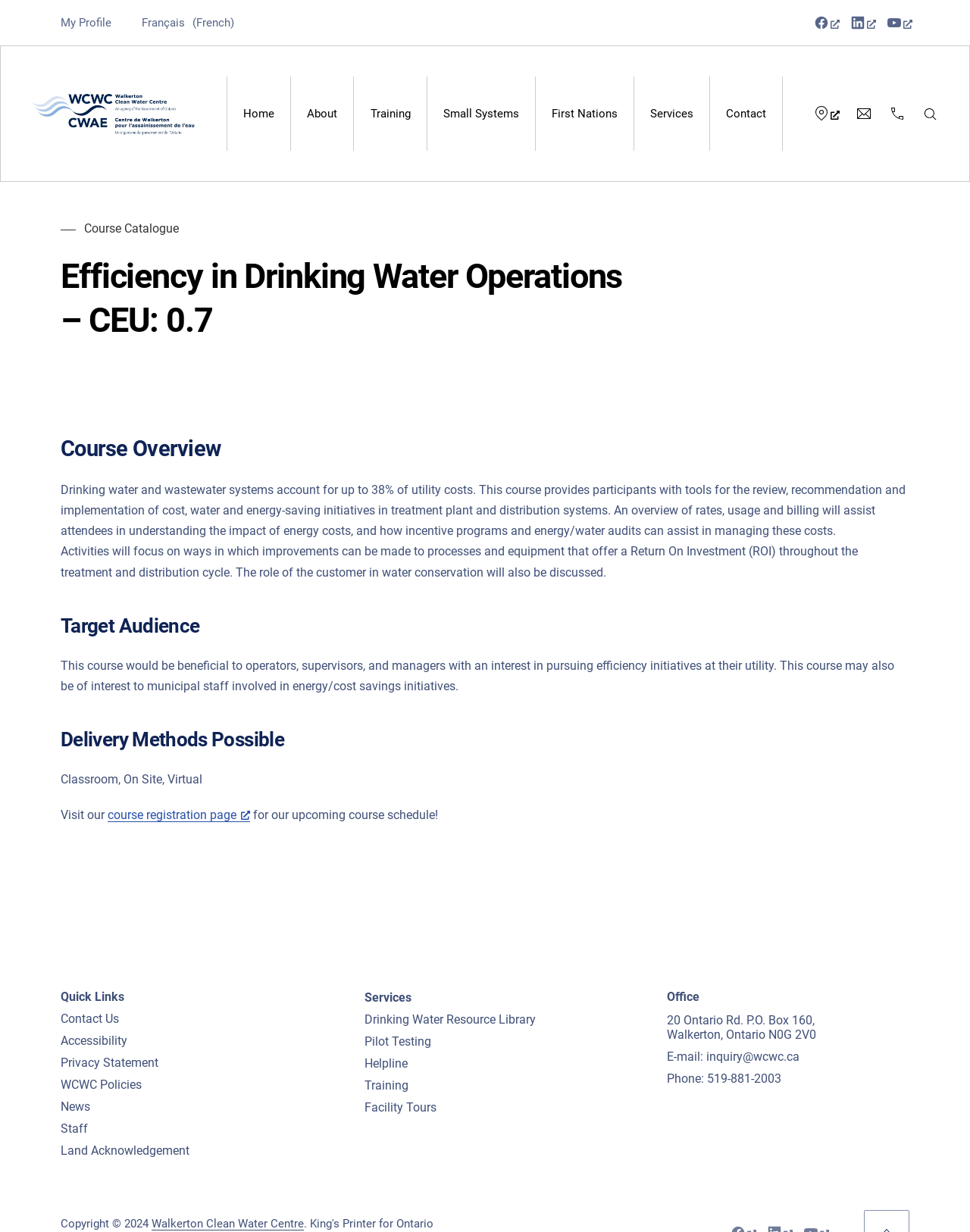Please find and report the bounding box coordinates of the element to click in order to perform the following action: "Visit the course registration page". The coordinates should be expressed as four float numbers between 0 and 1, in the format [left, top, right, bottom].

[0.111, 0.656, 0.258, 0.667]